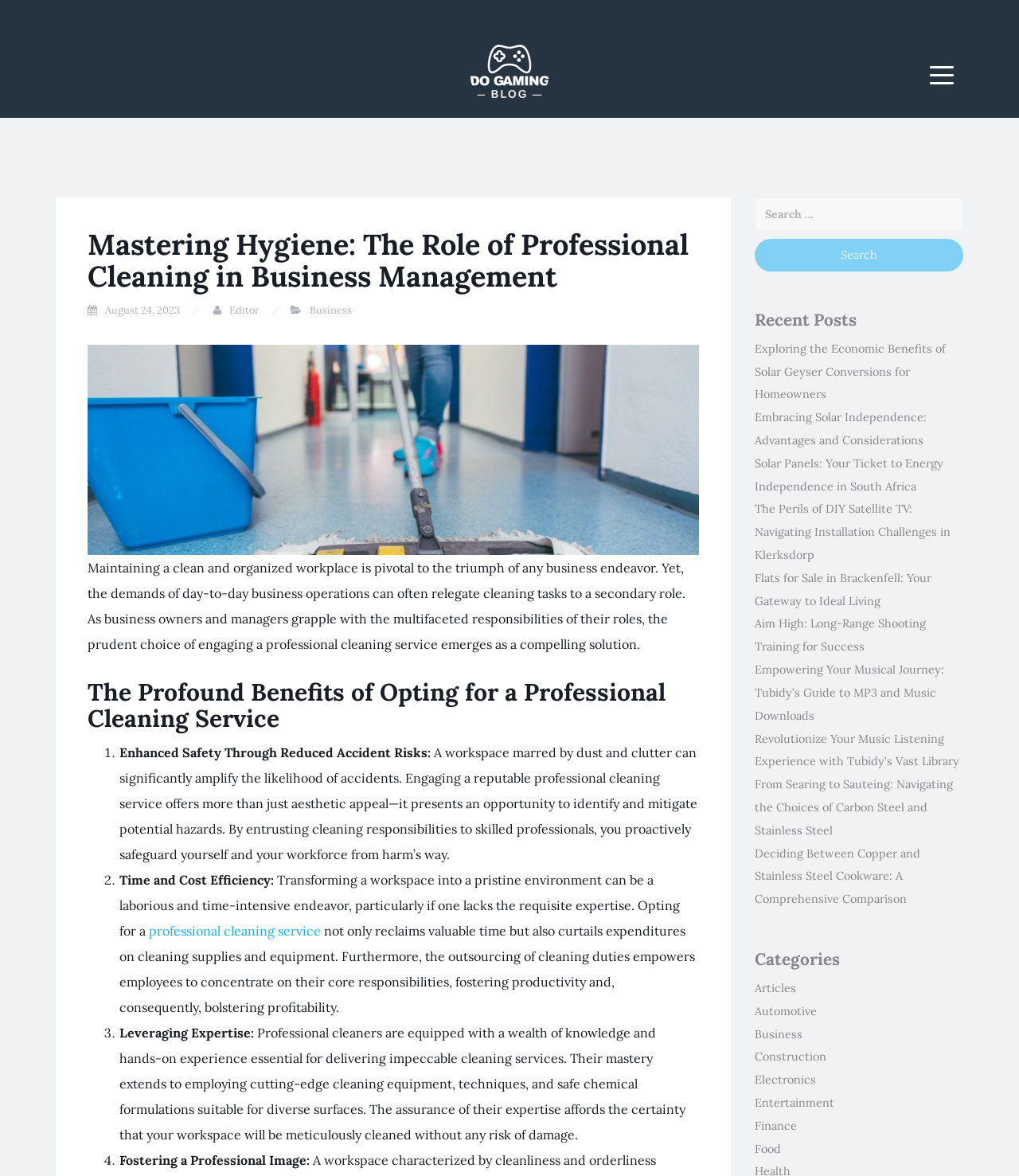Determine the coordinates of the bounding box for the clickable area needed to execute this instruction: "View the 'Recent Posts'".

[0.74, 0.265, 0.945, 0.28]